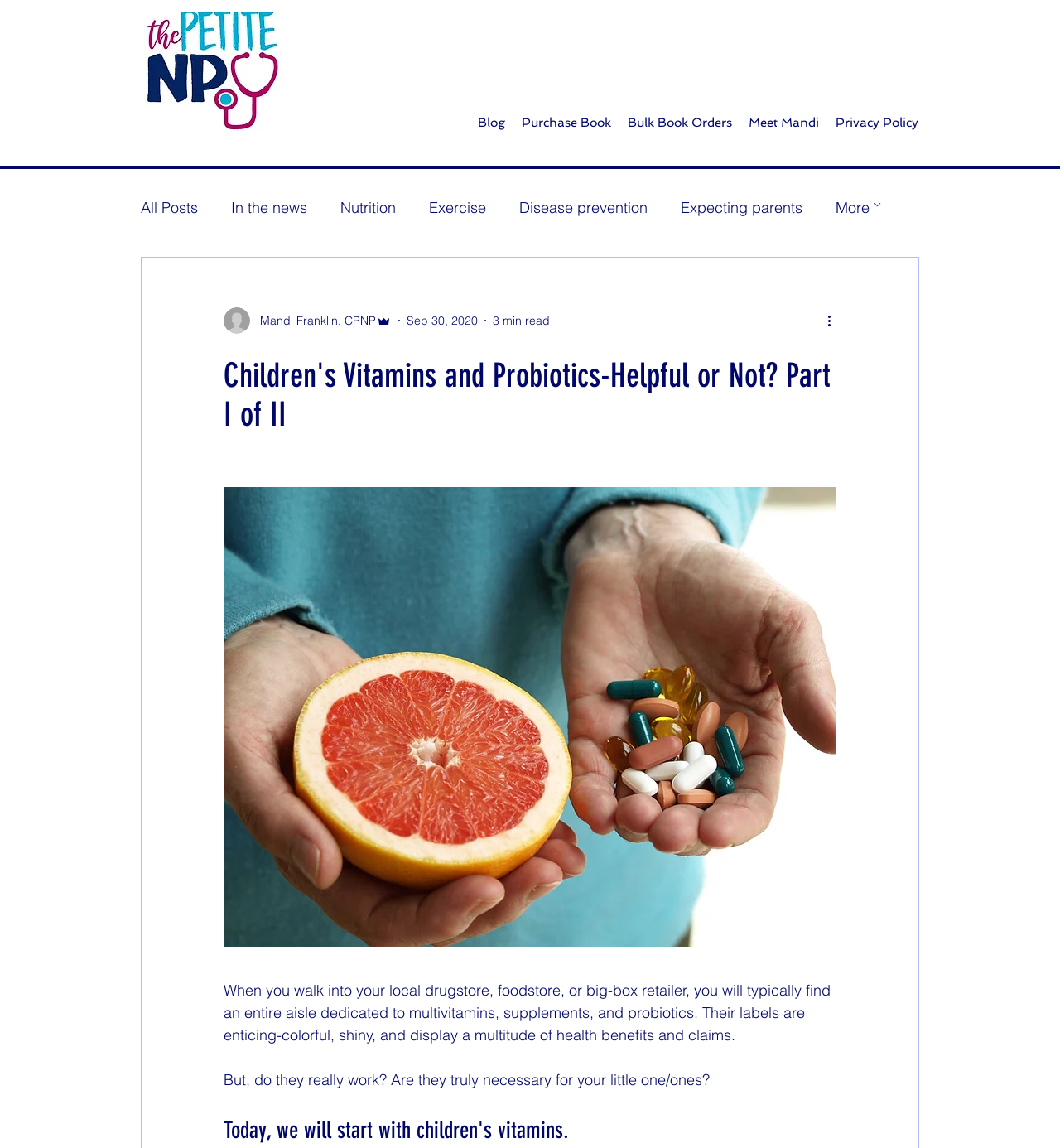Please provide a detailed answer to the question below by examining the image:
What is the date of the blog post?

The date of the blog post can be determined by looking at the 'Sep 30, 2020' label below the writer's picture.